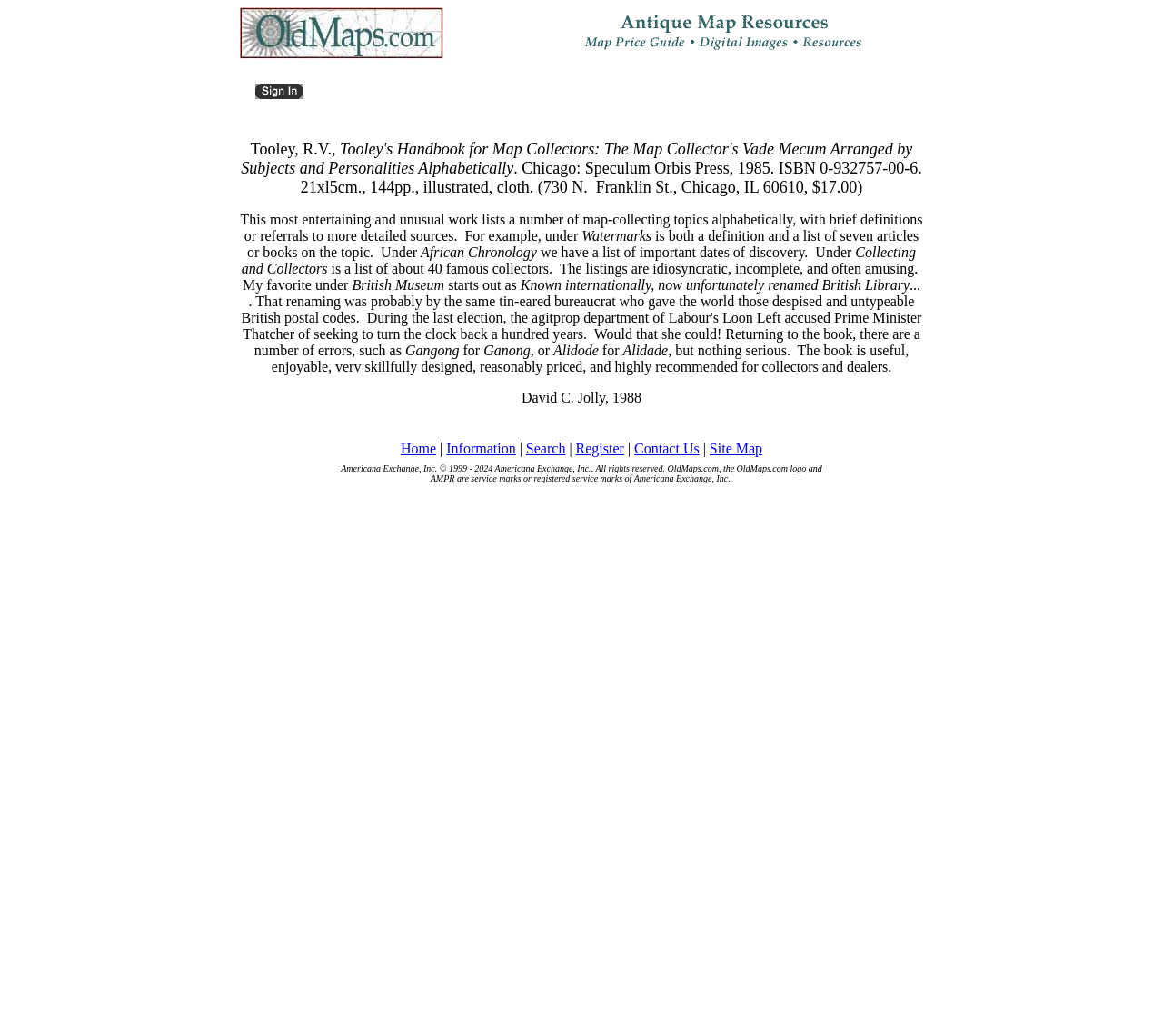What is the title of the book being reviewed?
Please answer the question as detailed as possible based on the image.

The title of the book being reviewed can be found in the StaticText element with the text 'Tooley, R.V.,' at coordinates [0.215, 0.135, 0.292, 0.153].